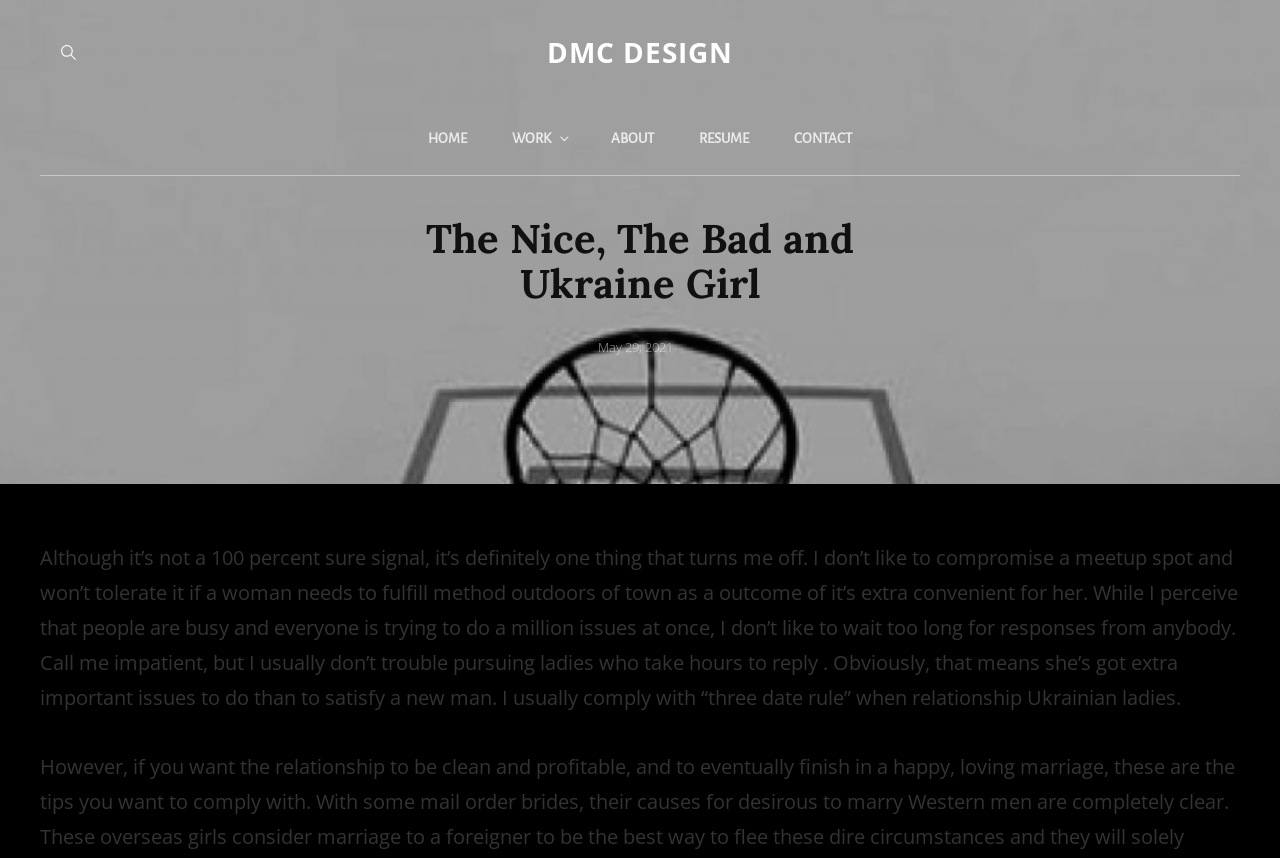What is the first word of the article?
Can you provide a detailed and comprehensive answer to the question?

I looked at the StaticText element with the long text and found the first word to be 'Although'.